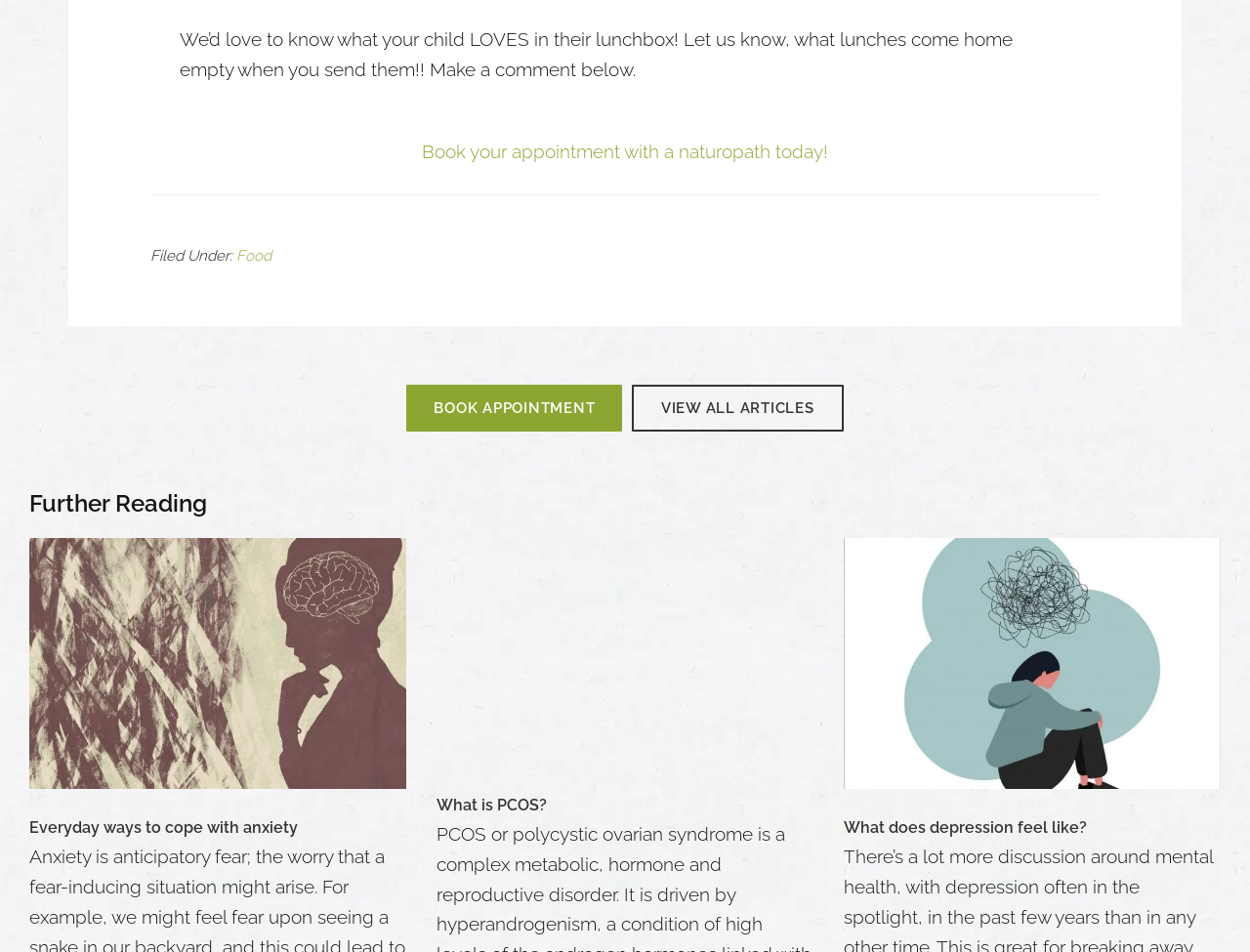Respond to the question below with a concise word or phrase:
How many links are there in the footer section?

2